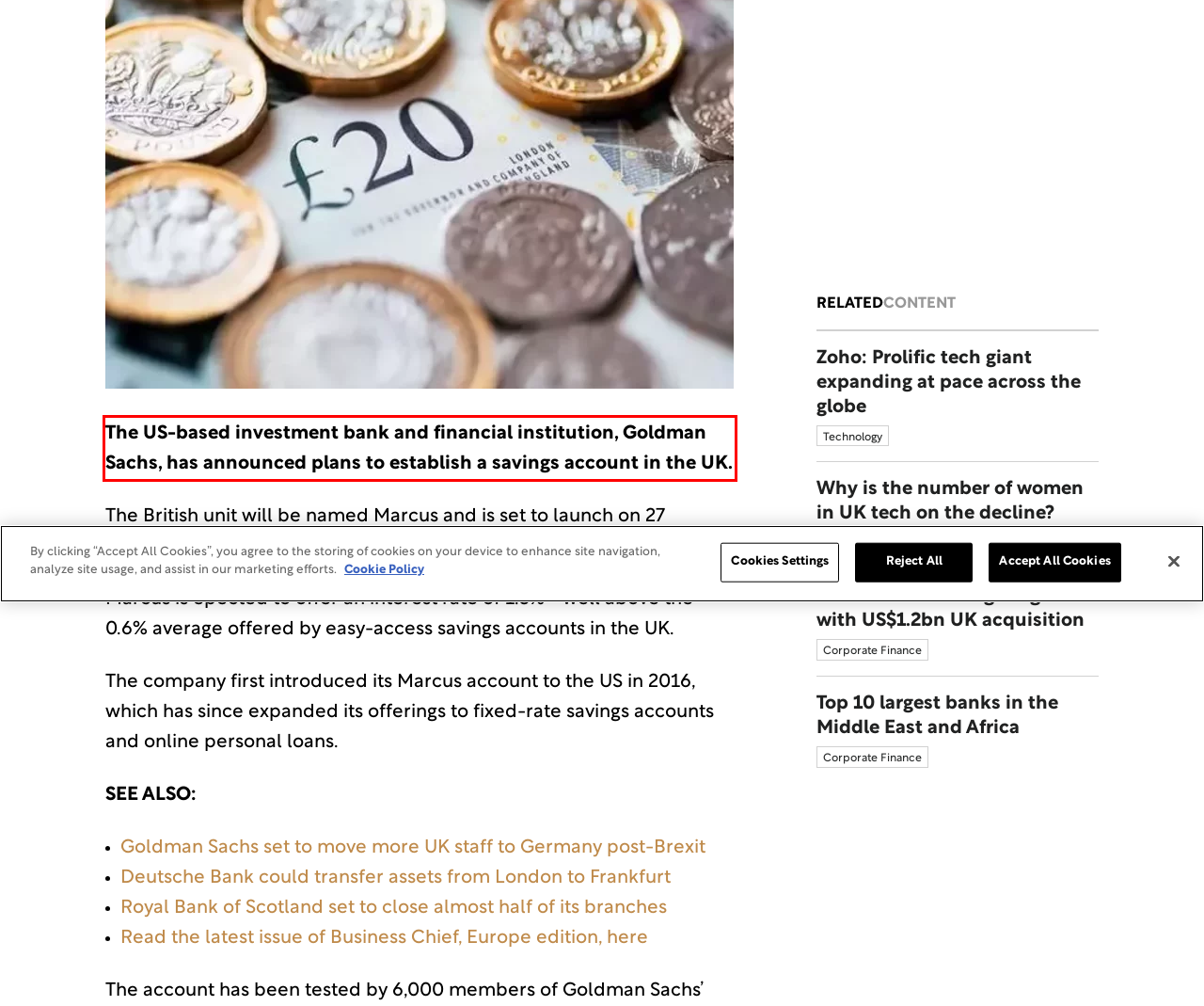Look at the webpage screenshot and recognize the text inside the red bounding box.

The US-based investment bank and financial institution, Goldman Sachs, has announced plans to establish a savings account in the UK.